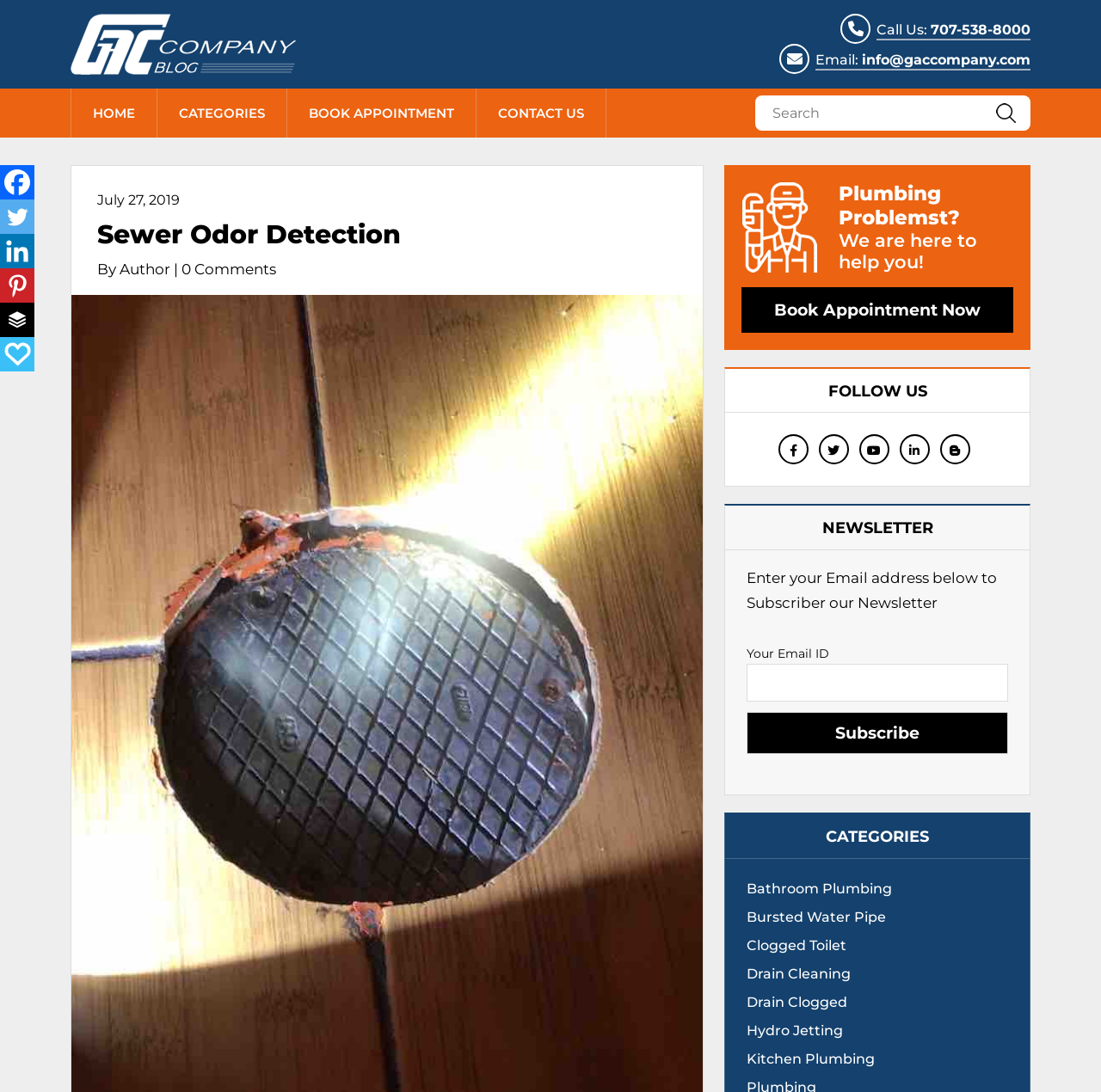Given the description of a UI element: "name="s" placeholder="Search" title="Search"", identify the bounding box coordinates of the matching element in the webpage screenshot.

[0.686, 0.087, 0.936, 0.12]